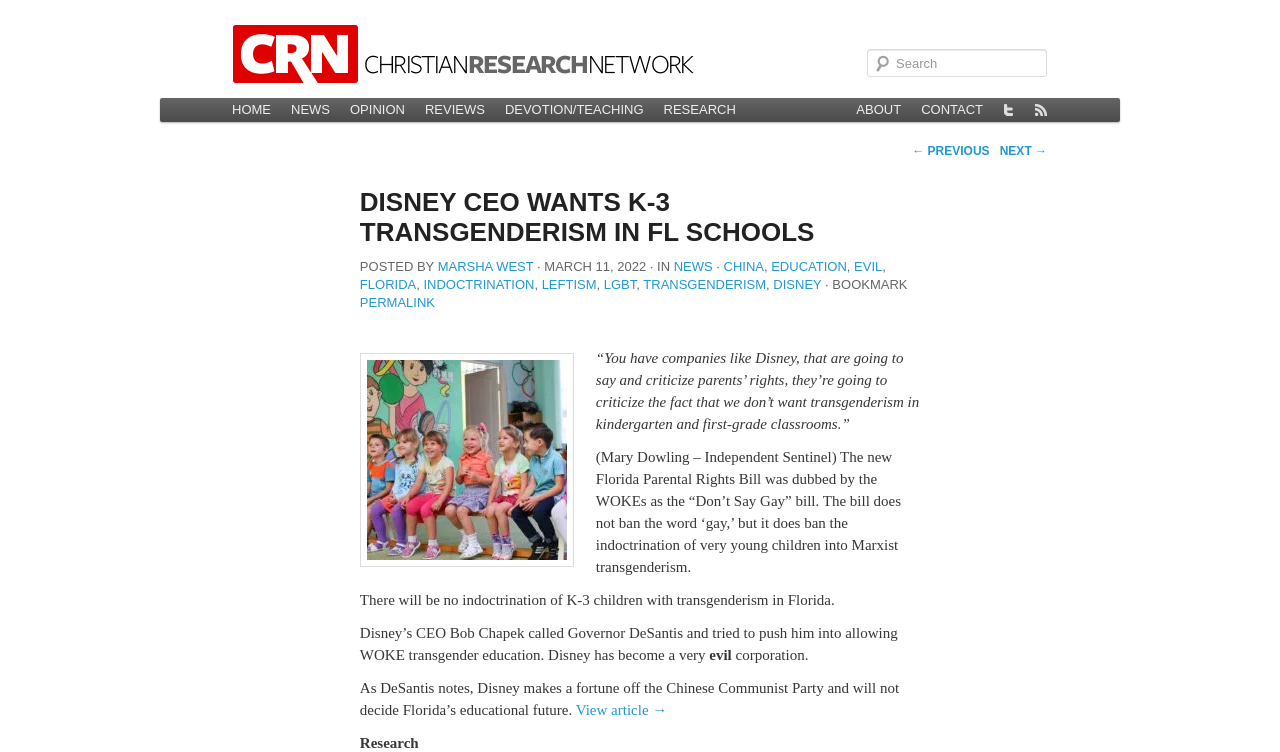Identify and provide the bounding box for the element described by: "Echo Storm on Steam".

None